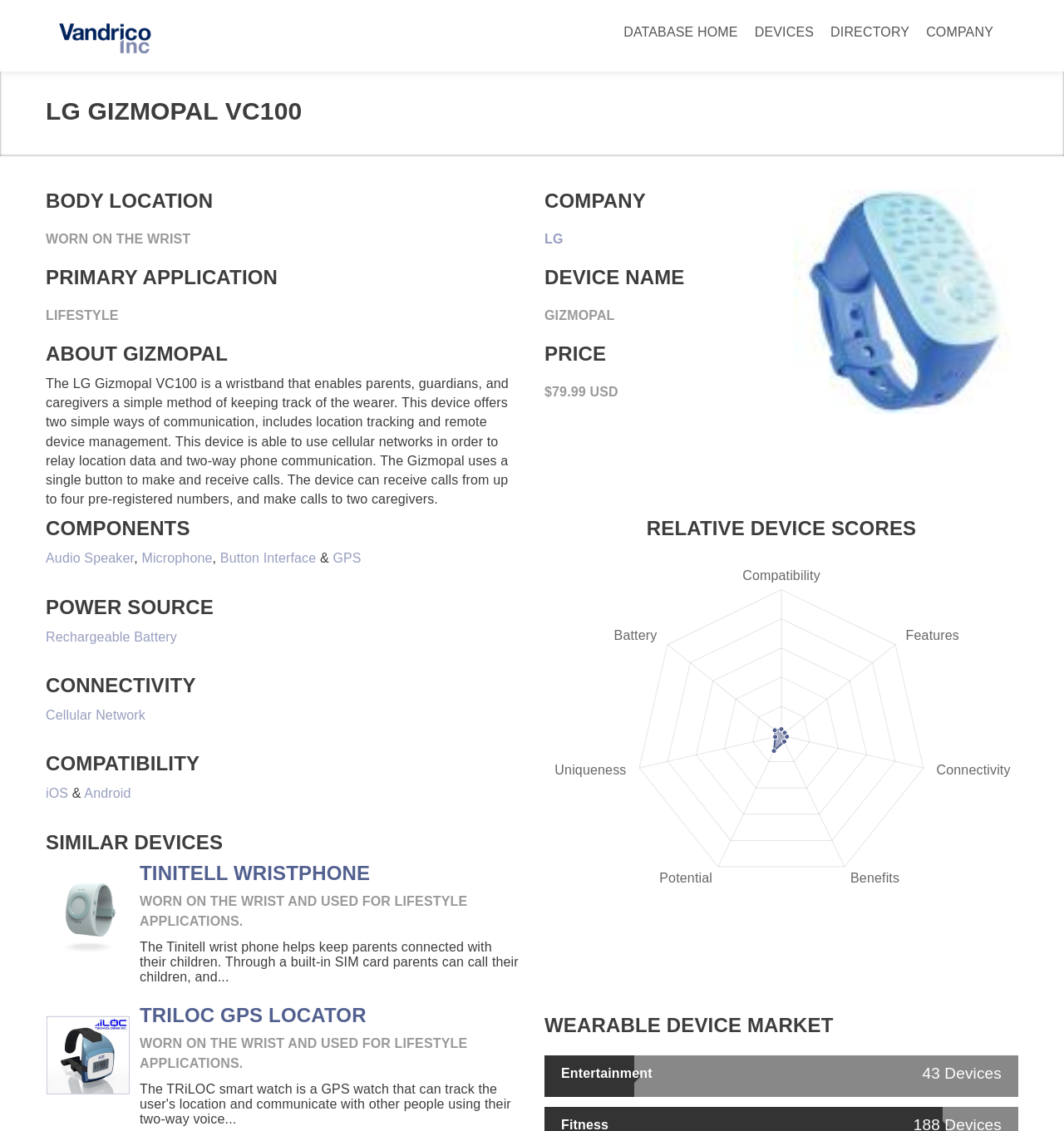Please mark the bounding box coordinates of the area that should be clicked to carry out the instruction: "Download this page as PDF".

None